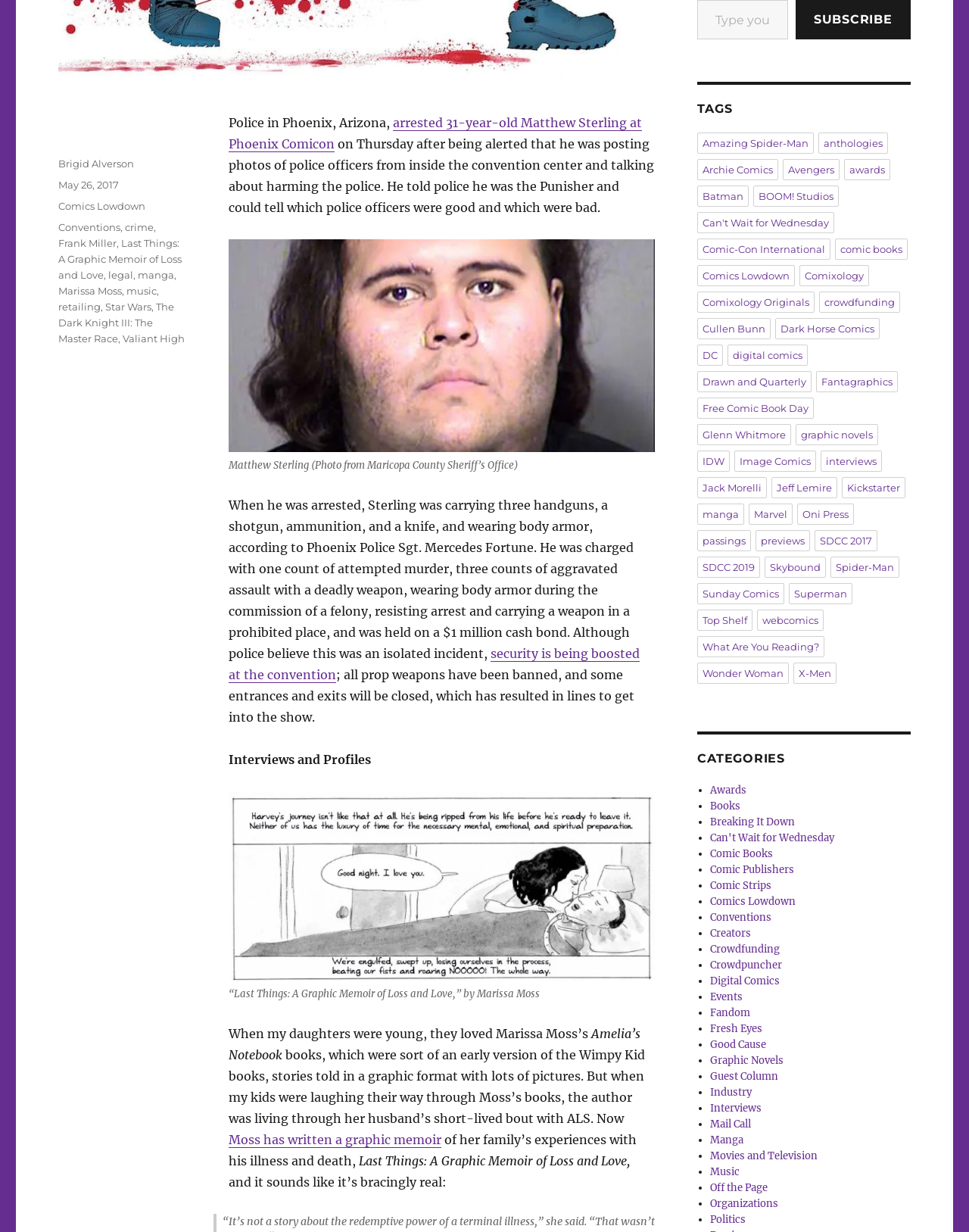Predict the bounding box of the UI element based on this description: "Movies and Television".

[0.733, 0.933, 0.843, 0.944]